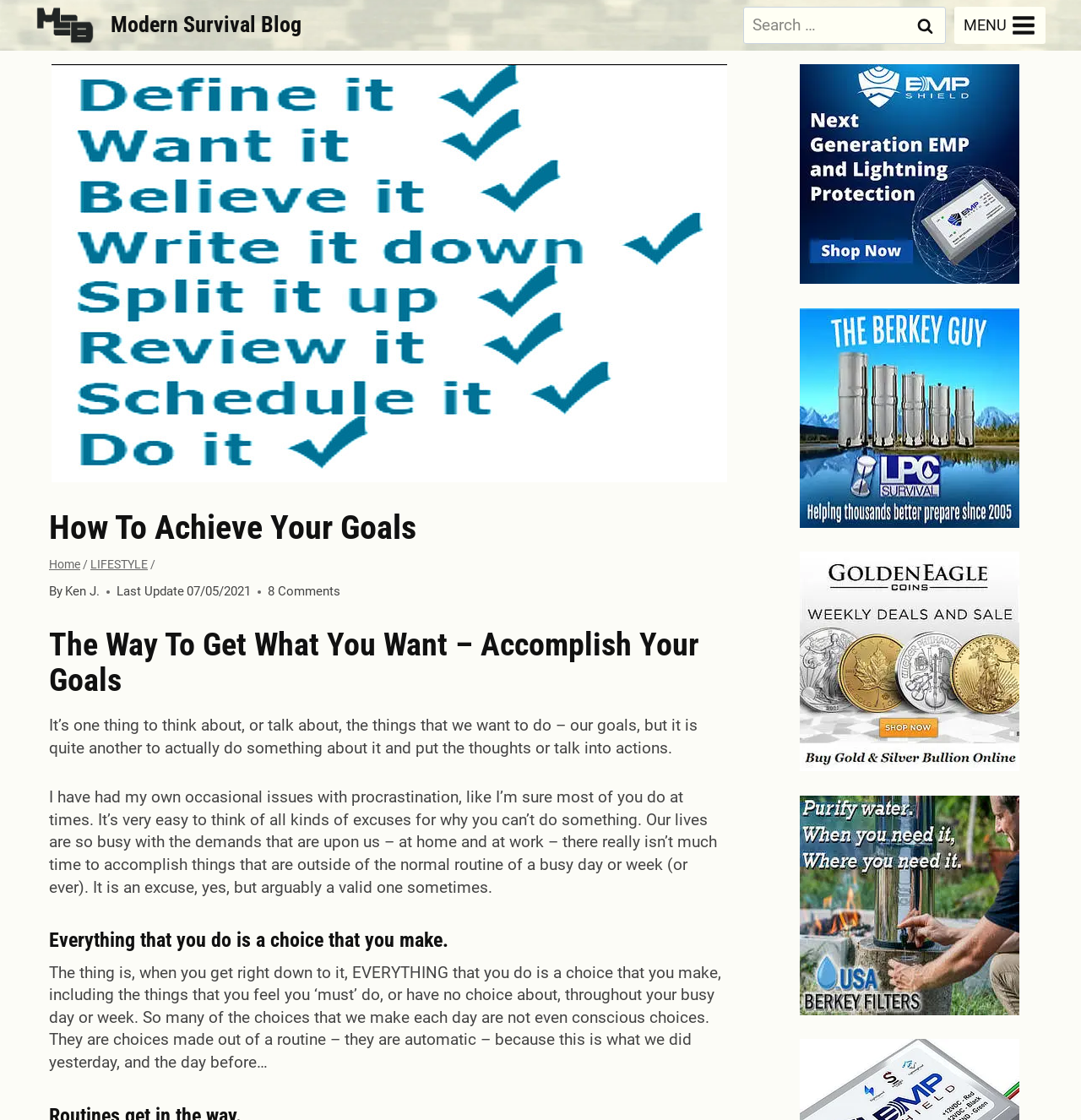Specify the bounding box coordinates of the element's area that should be clicked to execute the given instruction: "Visit the 'Home' page". The coordinates should be four float numbers between 0 and 1, i.e., [left, top, right, bottom].

[0.045, 0.498, 0.074, 0.51]